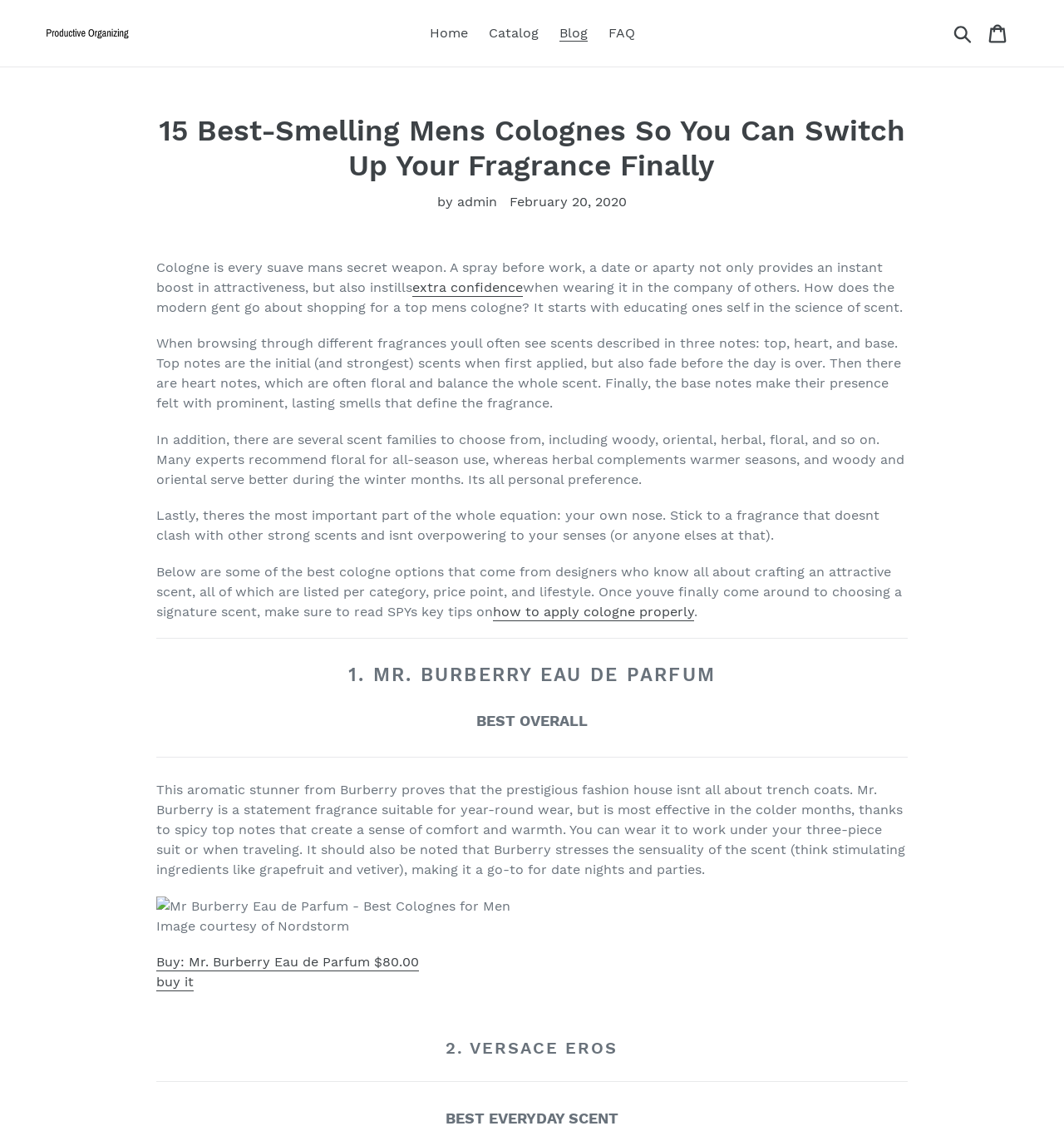How many colognes are listed in the article?
Look at the image and respond with a one-word or short phrase answer.

15